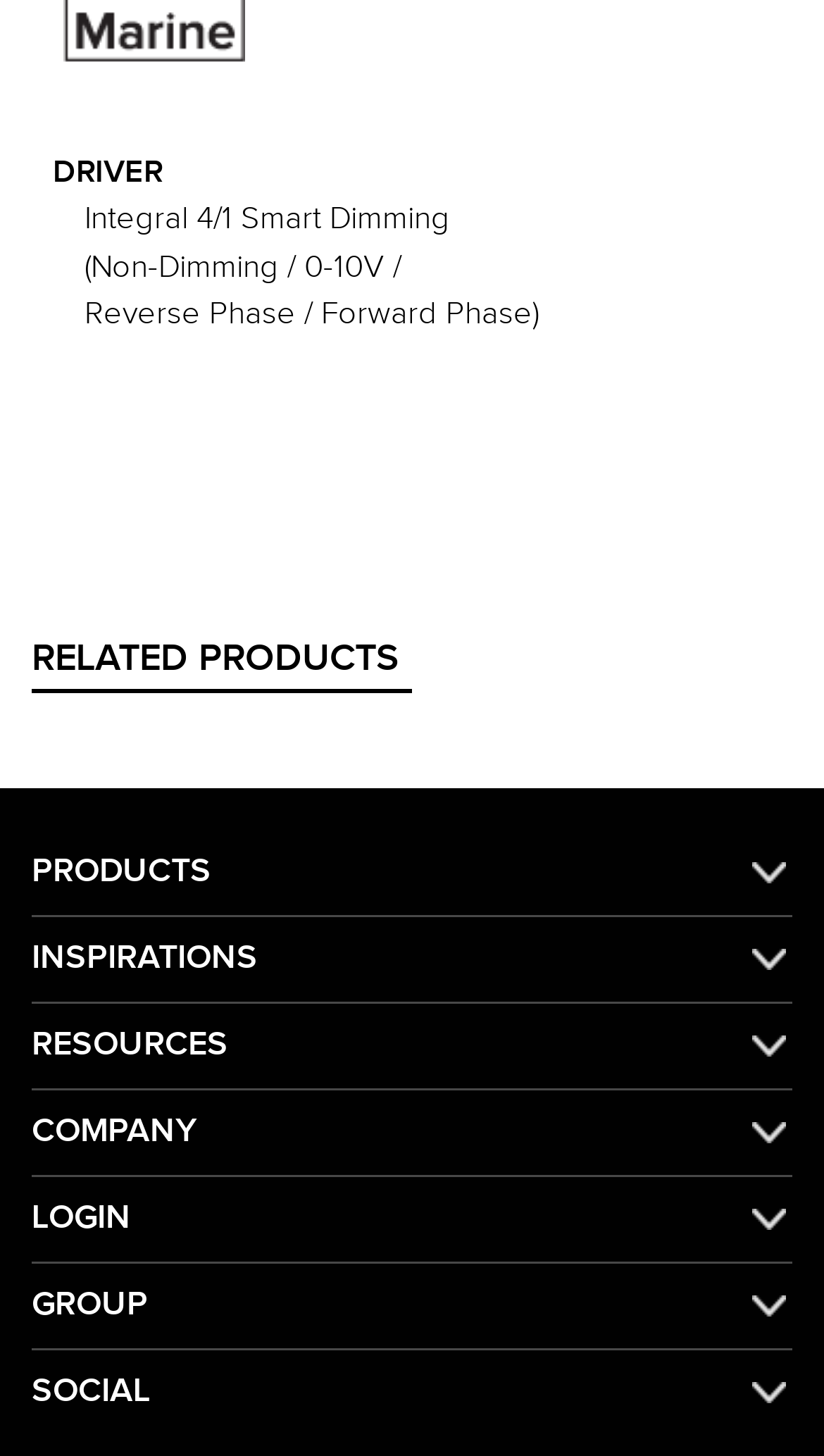What is the purpose of the 'RELATED PRODUCTS' section?
Answer the question with just one word or phrase using the image.

To show related products